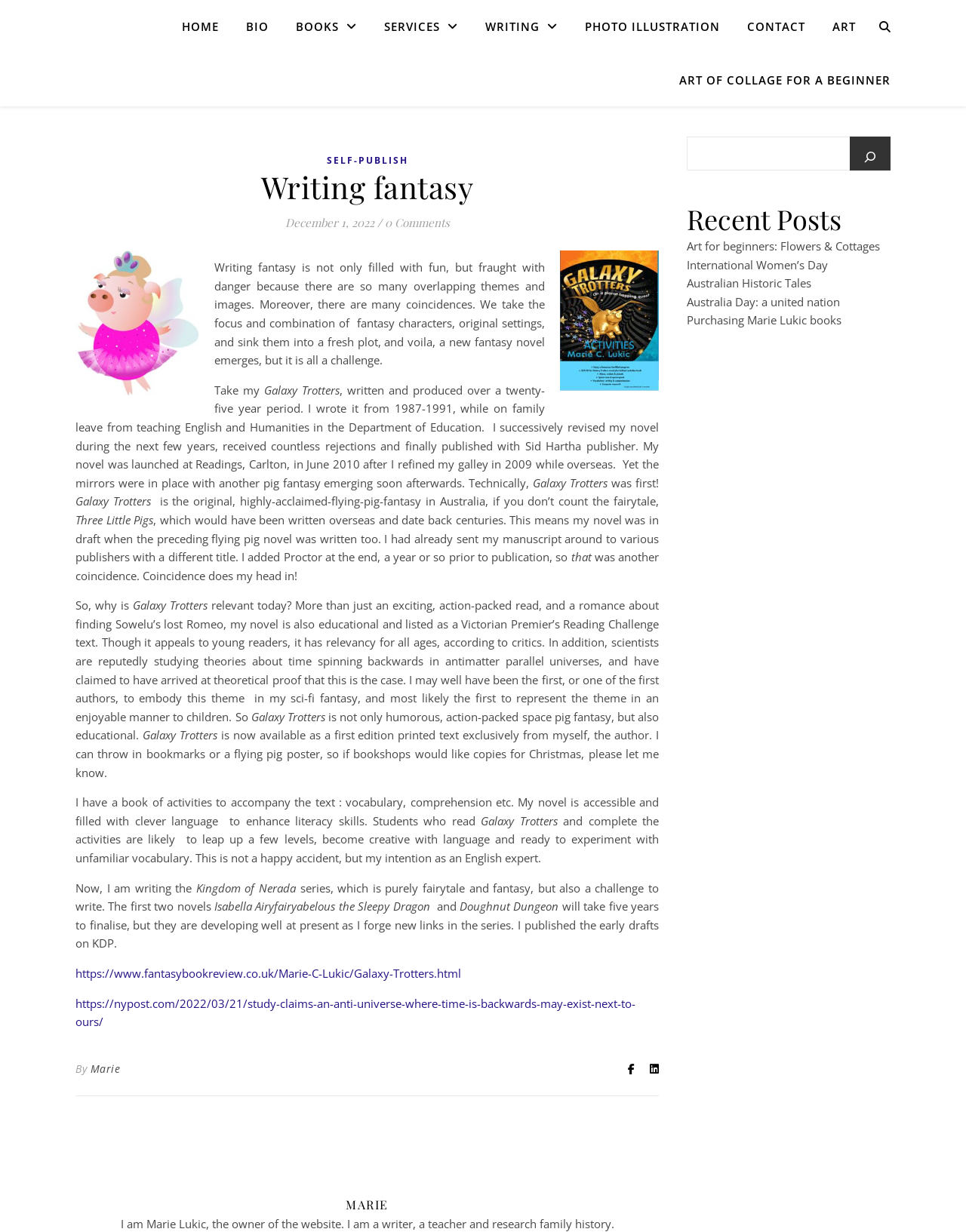What is the theme of the book 'Galaxy Trotters'?
Please answer the question with a detailed response using the information from the screenshot.

According to the webpage, the book 'Galaxy Trotters' embodies the theme of time spinning backwards in antimatter parallel universes, which is also studied by scientists.